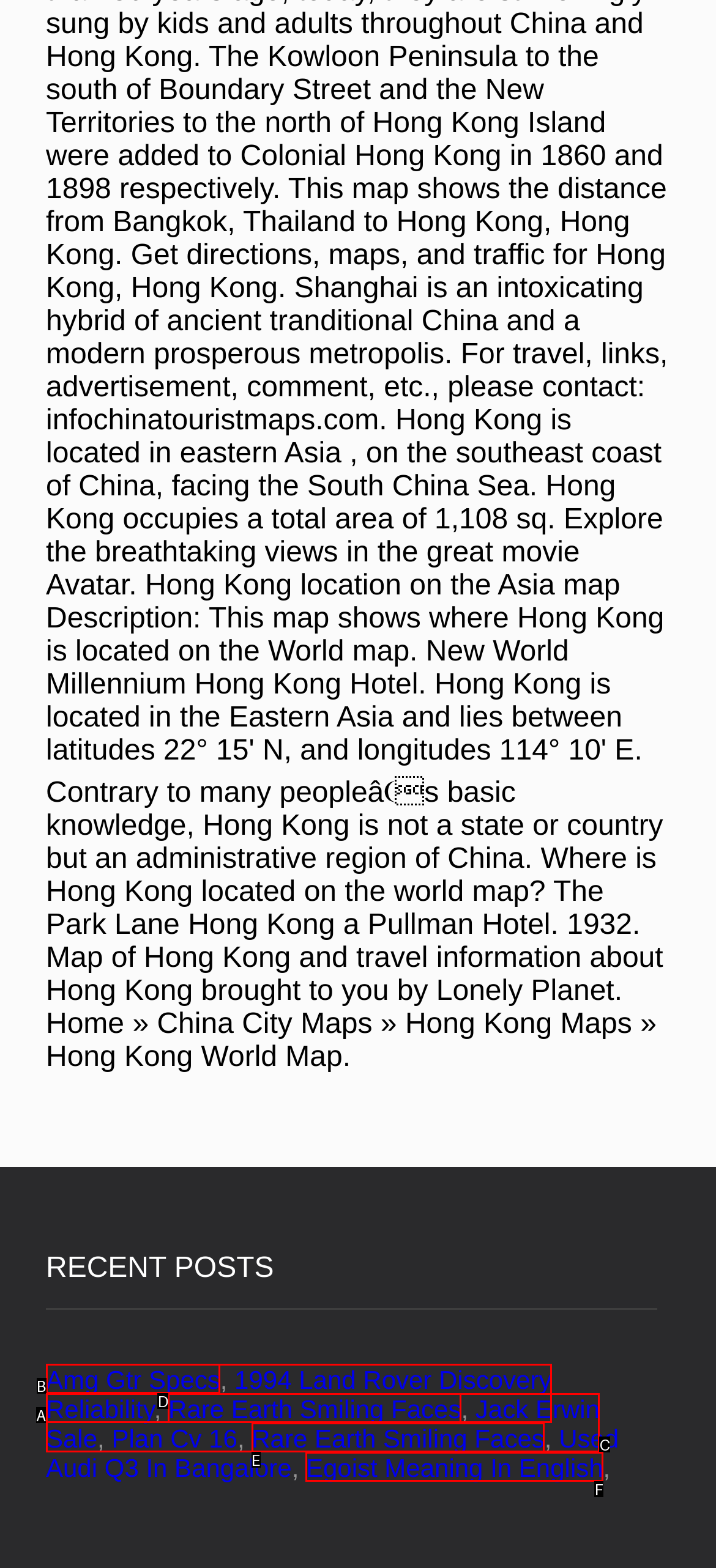Determine the option that best fits the description: Egoist Meaning In English
Reply with the letter of the correct option directly.

F